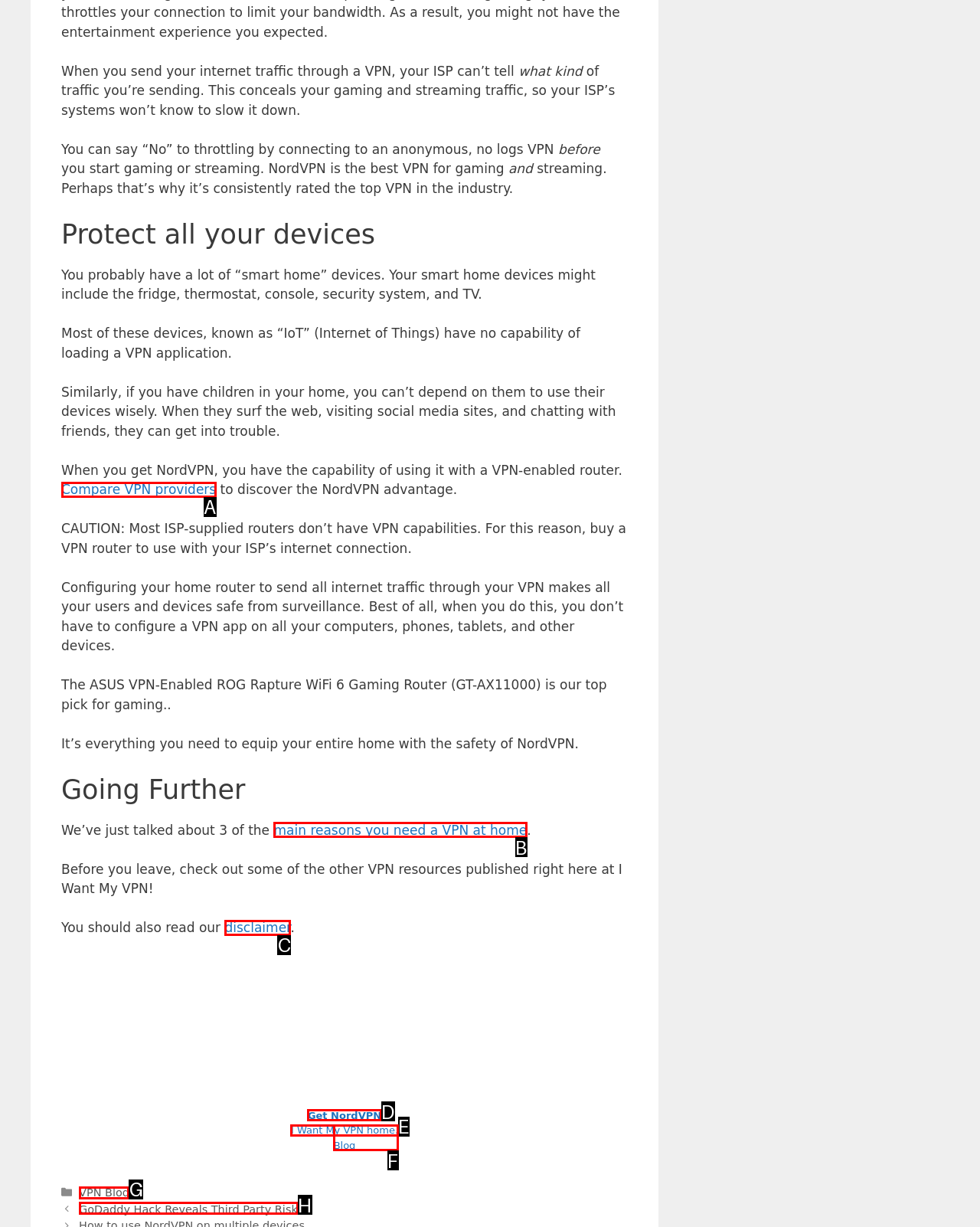Indicate the HTML element to be clicked to accomplish this task: Read about GoDaddy Hack Reveals Third Party Risk Respond using the letter of the correct option.

H